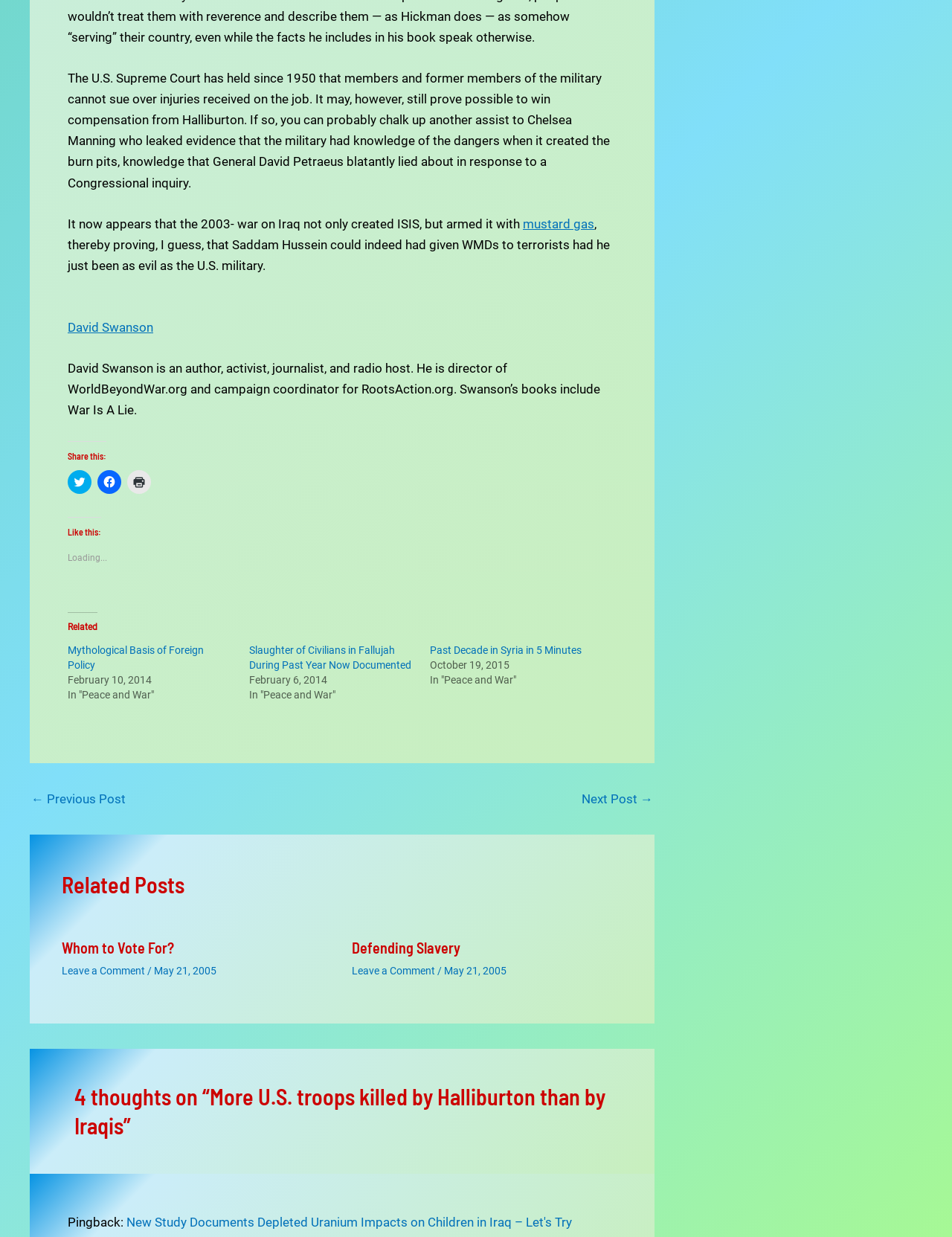Indicate the bounding box coordinates of the clickable region to achieve the following instruction: "Check the 'Updated: Apr 11, 2021 — 9:23 pm' footer information."

None